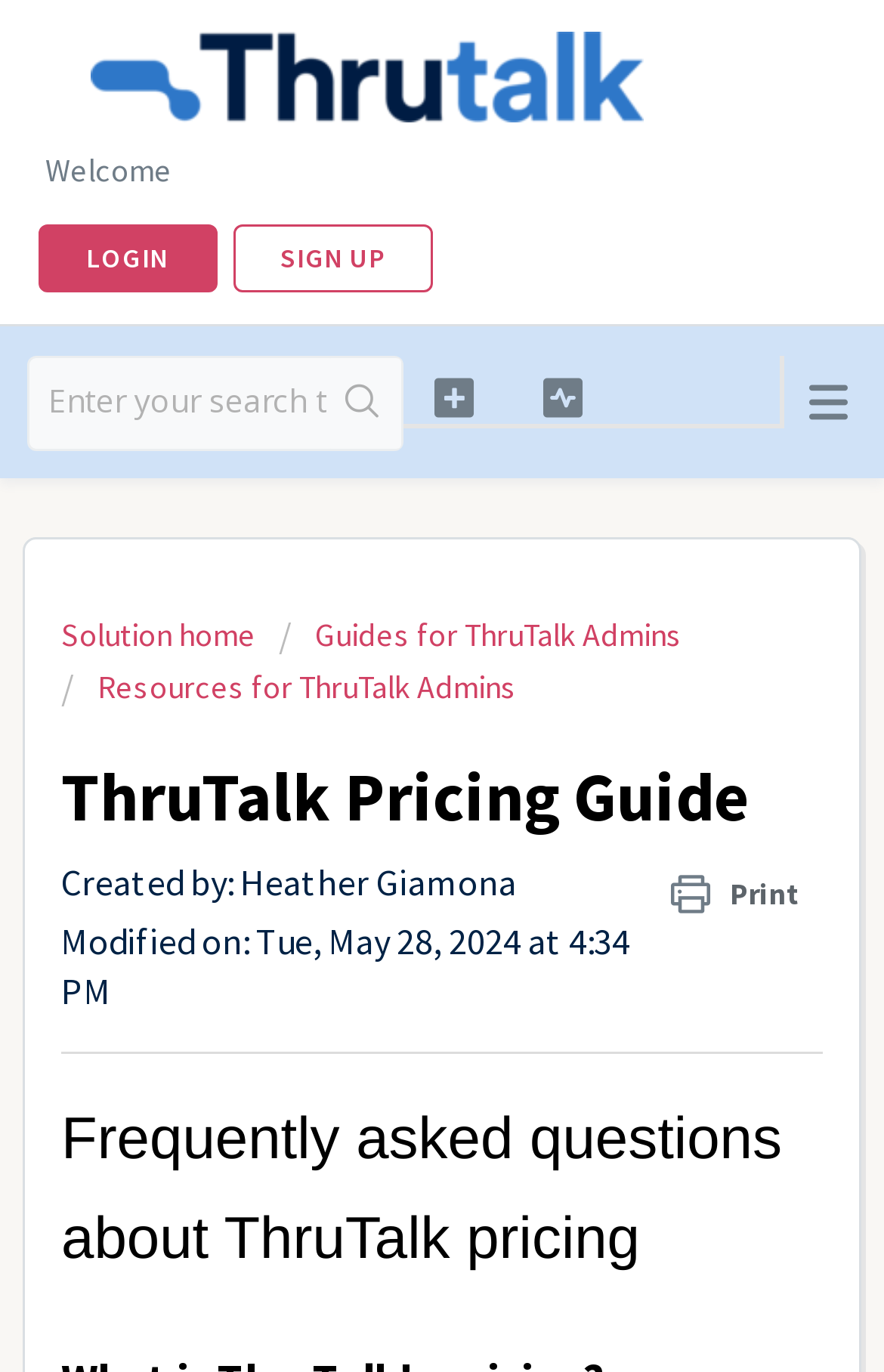Identify the bounding box coordinates of the area that should be clicked in order to complete the given instruction: "Log in". The bounding box coordinates should be four float numbers between 0 and 1, i.e., [left, top, right, bottom].

[0.044, 0.164, 0.245, 0.213]